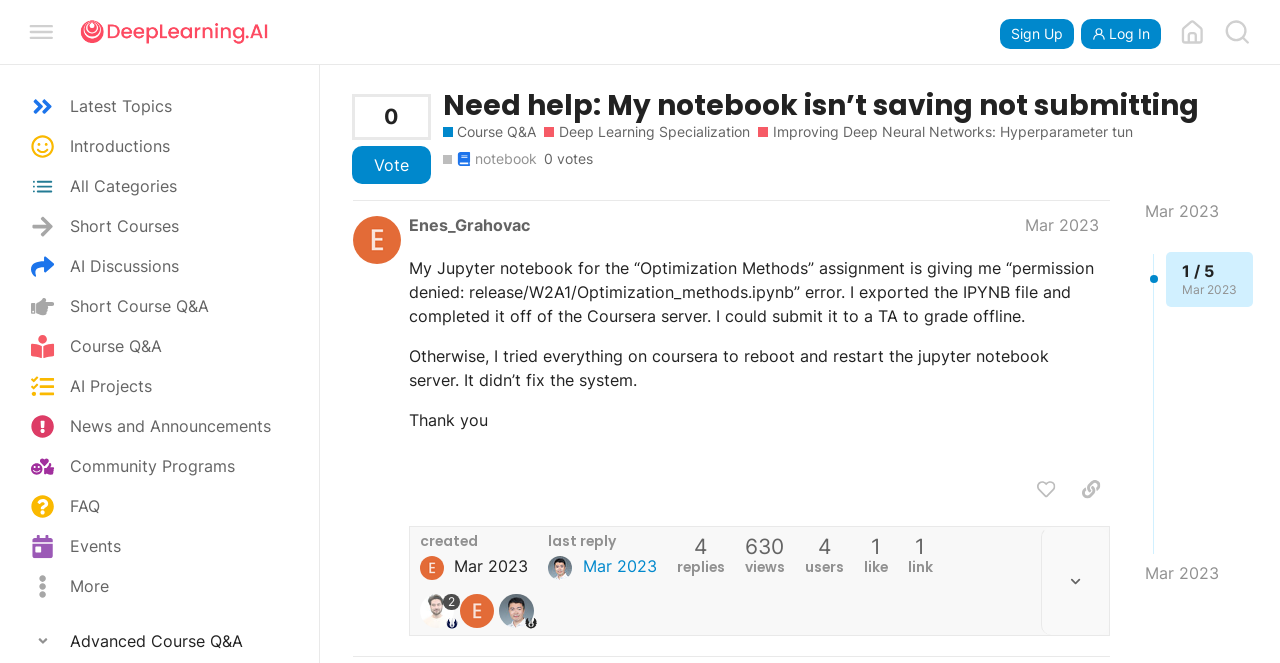Your task is to find and give the main heading text of the webpage.

Need help: My notebook isn’t saving not submitting